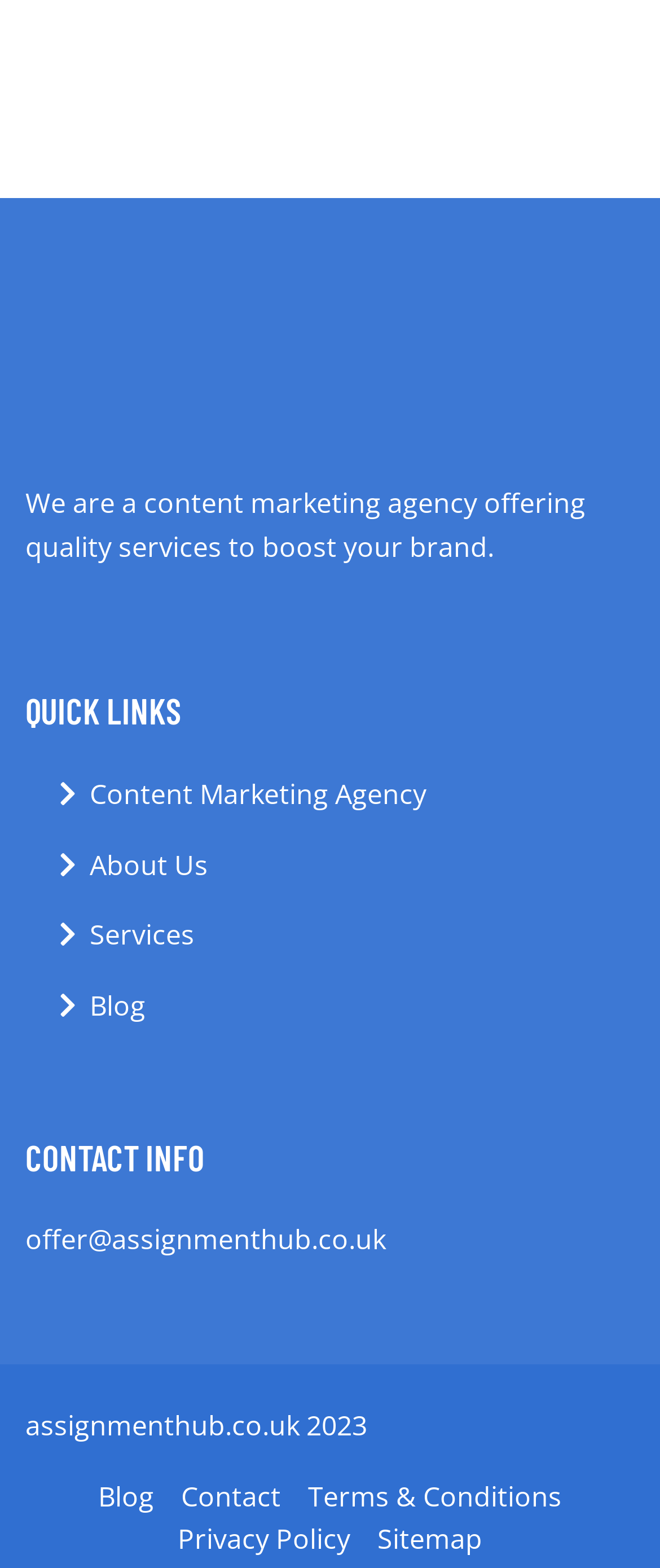From the element description: "Earthquake10k+", extract the bounding box coordinates of the UI element. The coordinates should be expressed as four float numbers between 0 and 1, in the order [left, top, right, bottom].

None